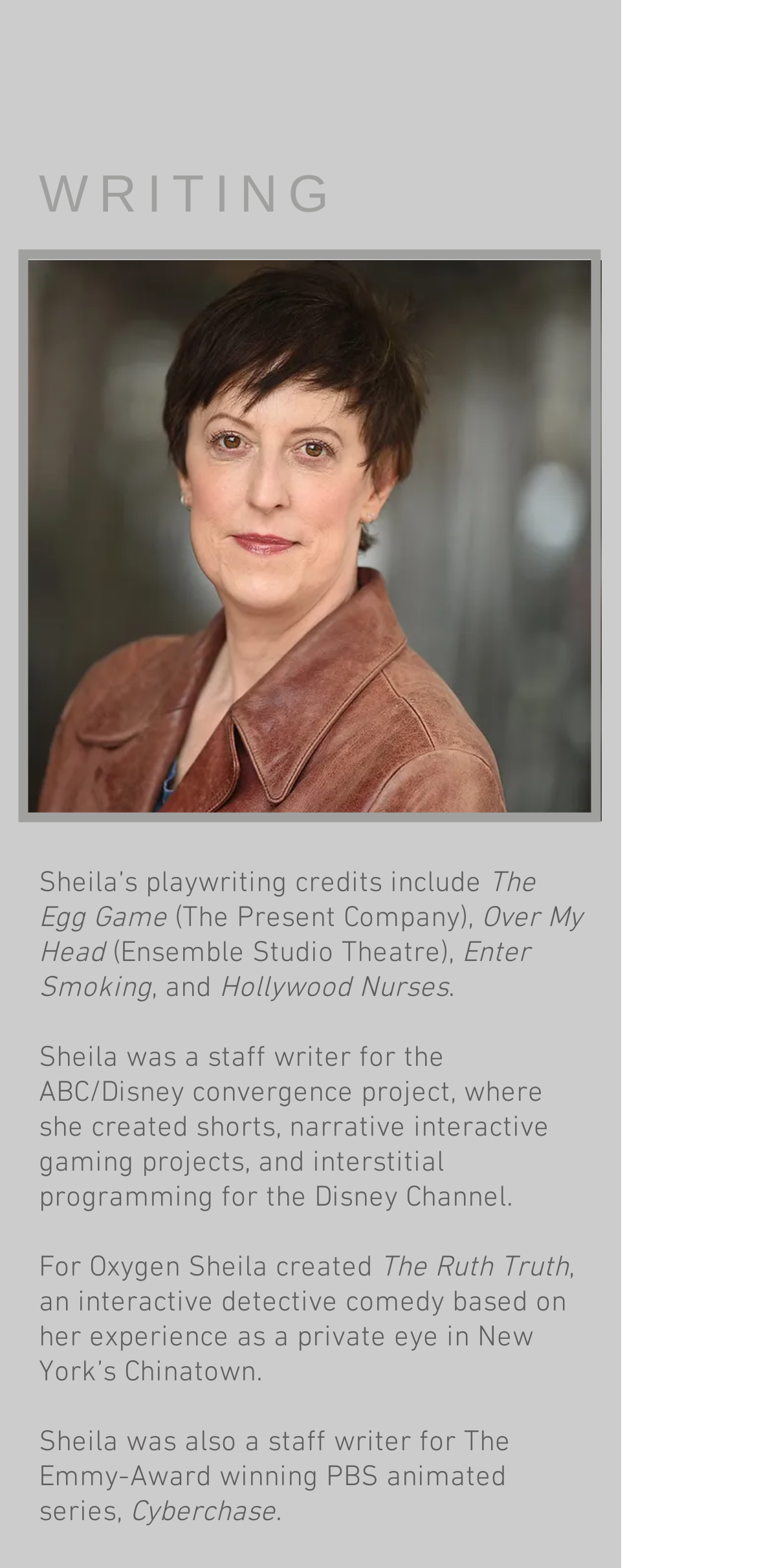Create a detailed summary of the webpage's content and design.

The webpage is about Sheila's writing credits and experiences. At the top, there is a heading "WRITING" in a prominent position. Below the heading, there is a brief introduction to Sheila's playwriting credits, which includes a list of her notable works such as "The Egg Game", "Over My Head", "Enter Smoking", and "Hollywood Nurses". Each of these titles is listed on a new line, with the production company or theater mentioned in parentheses.

Following the list of playwriting credits, there is a paragraph describing Sheila's experience as a staff writer for the ABC/Disney convergence project, where she created various content for the Disney Channel. This paragraph is positioned below the list of playwriting credits.

Next, there is a section about Sheila's work for Oxygen, where she created an interactive detective comedy called "The Ruth Truth", based on her experience as a private eye in New York's Chinatown. This section is positioned below the previous paragraph.

Finally, there is a section about Sheila's experience as a staff writer for the Emmy-Award winning PBS animated series "Cyberchase". This section is positioned at the bottom of the page.